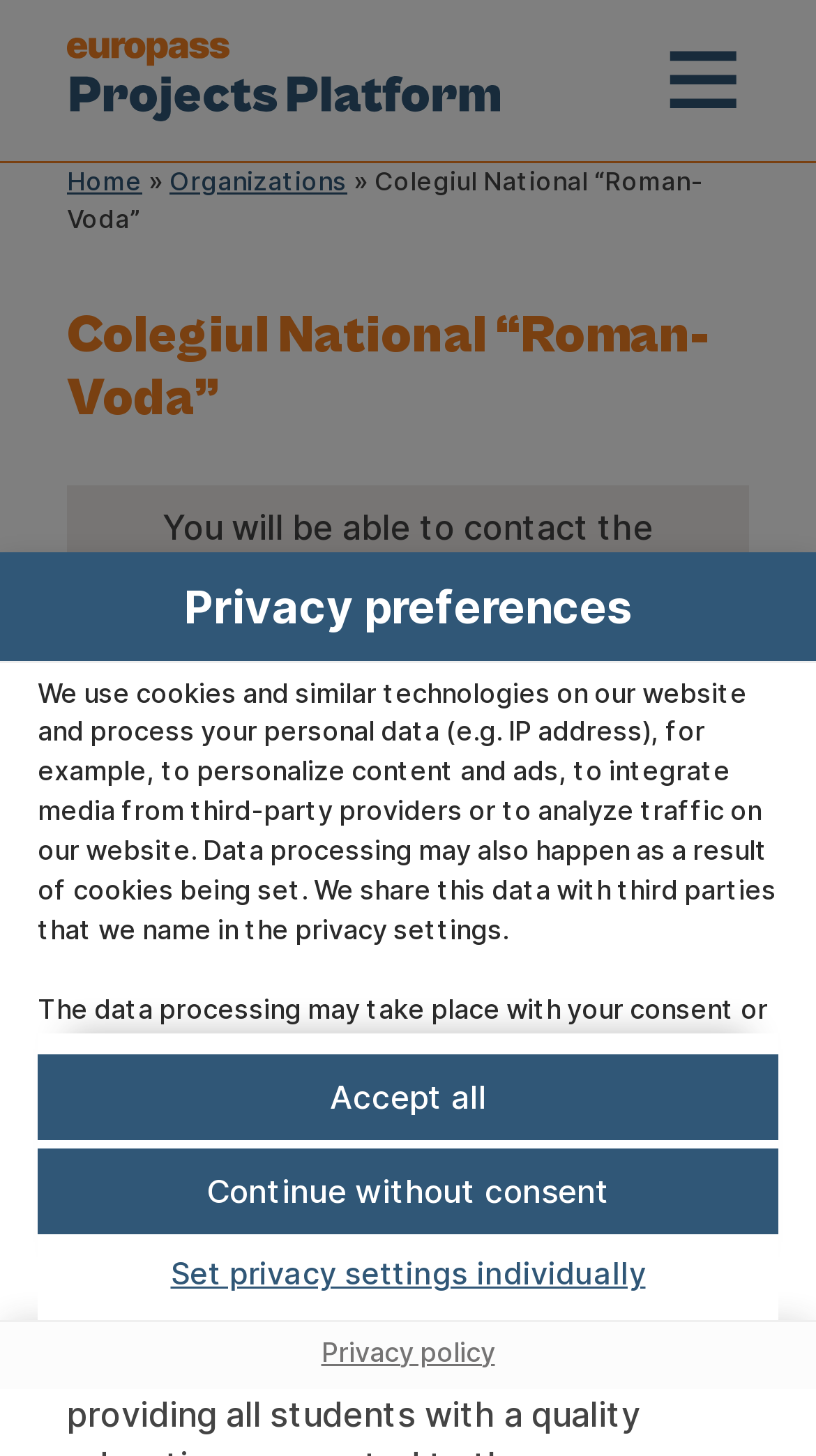Pinpoint the bounding box coordinates of the area that must be clicked to complete this instruction: "View PhD-Net Wissen der Literatur".

None